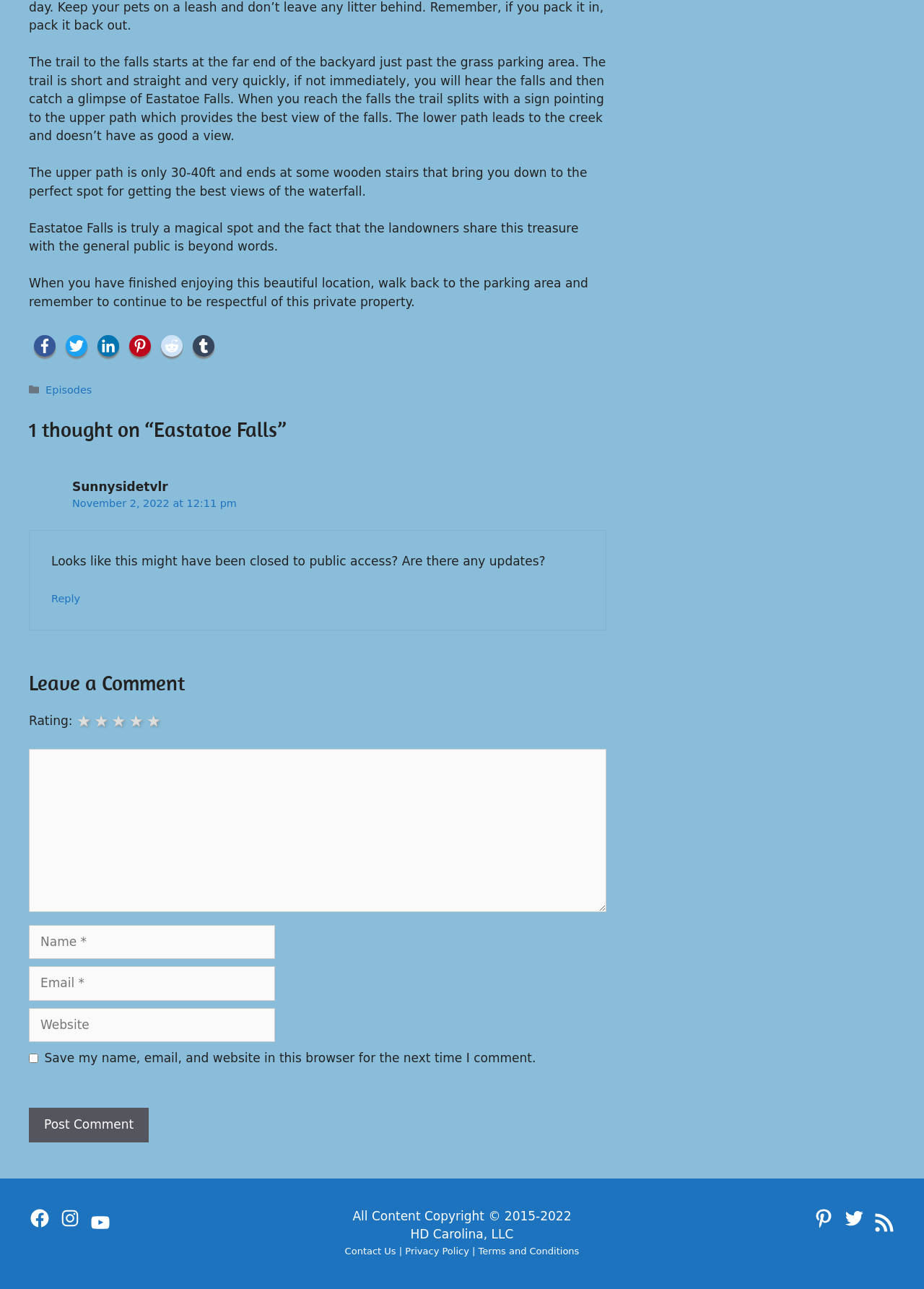Determine the bounding box coordinates of the clickable element to complete this instruction: "Follow HD Carolina on Facebook". Provide the coordinates in the format of four float numbers between 0 and 1, [left, top, right, bottom].

[0.031, 0.937, 0.055, 0.953]